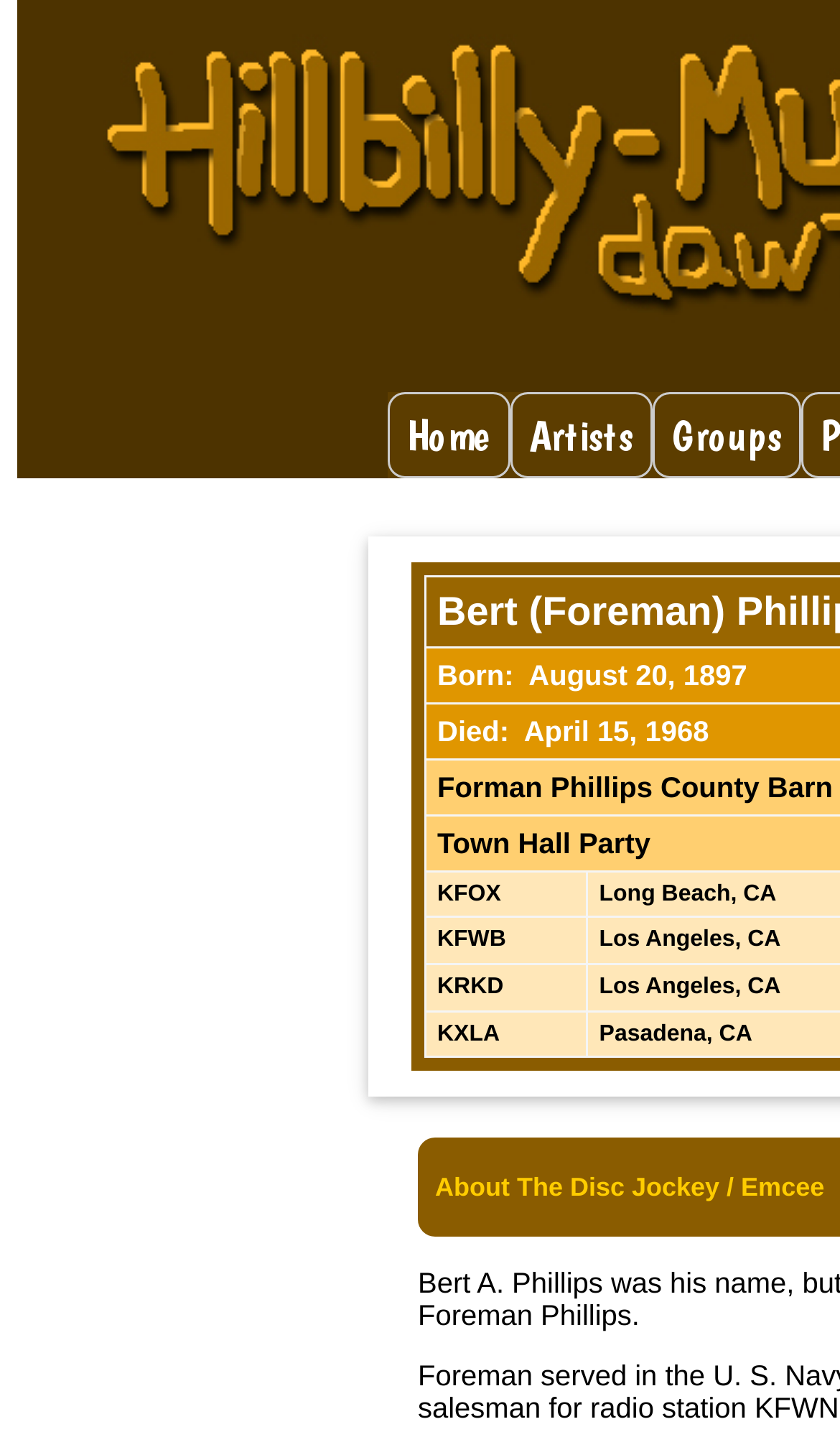Use a single word or phrase to answer the following:
How many buttons are in the top navigation bar?

3